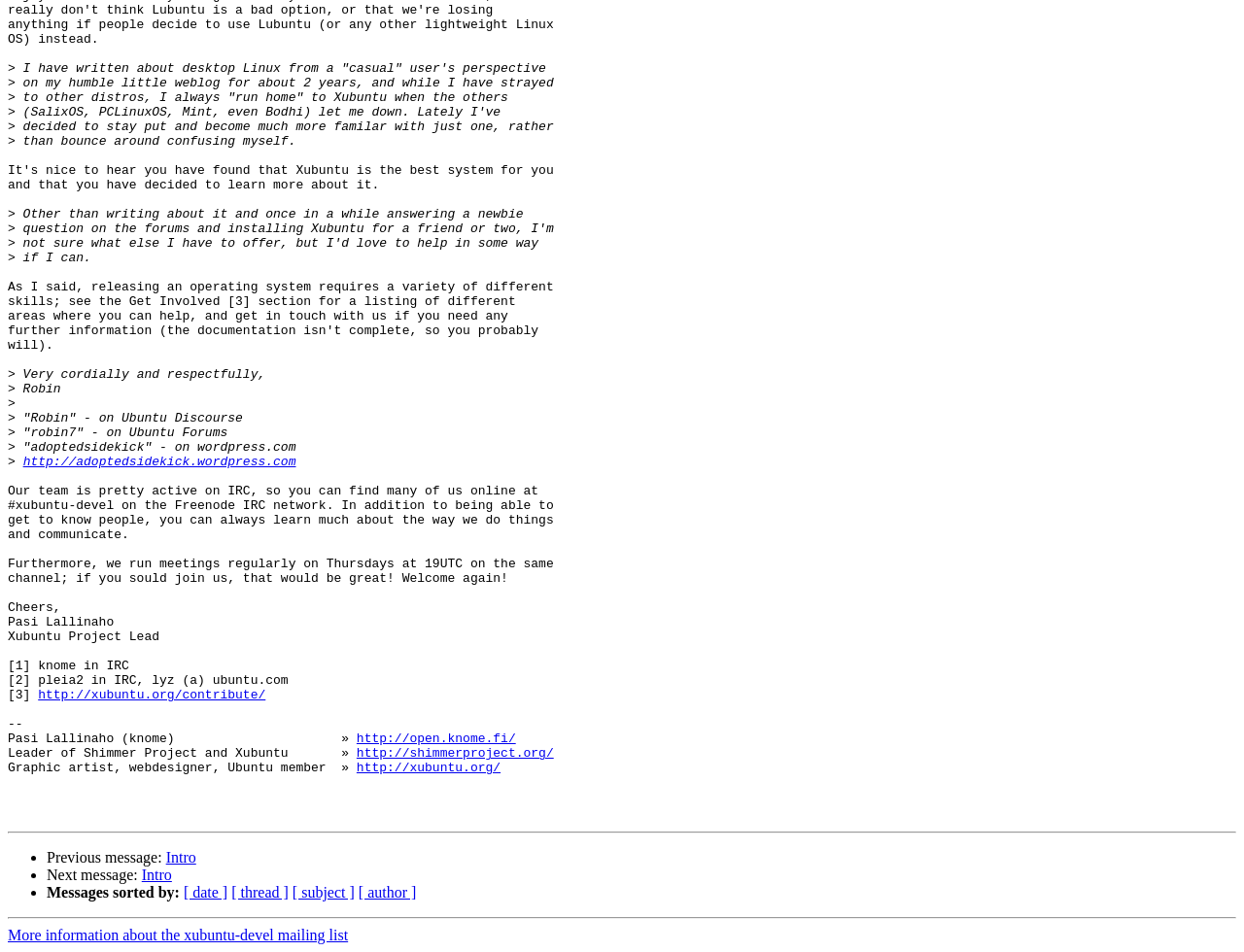Identify the bounding box for the UI element described as: "pique@noos.fr". The coordinates should be four float numbers between 0 and 1, i.e., [left, top, right, bottom].

None